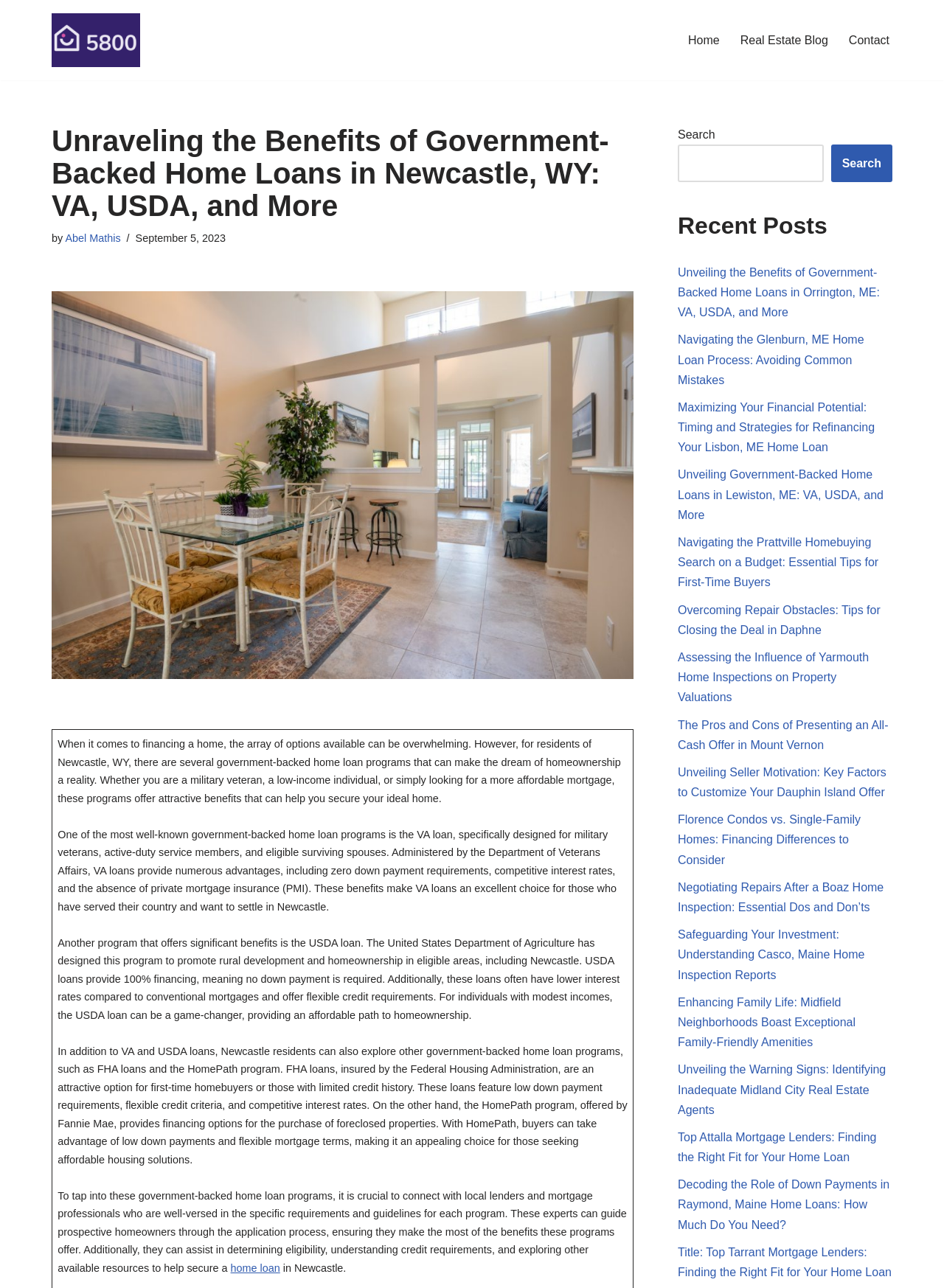Use the information in the screenshot to answer the question comprehensively: What is the purpose of the USDA loan program?

The USDA loan program is designed to promote rural development and homeownership in eligible areas, including Newcastle, as mentioned in the article.